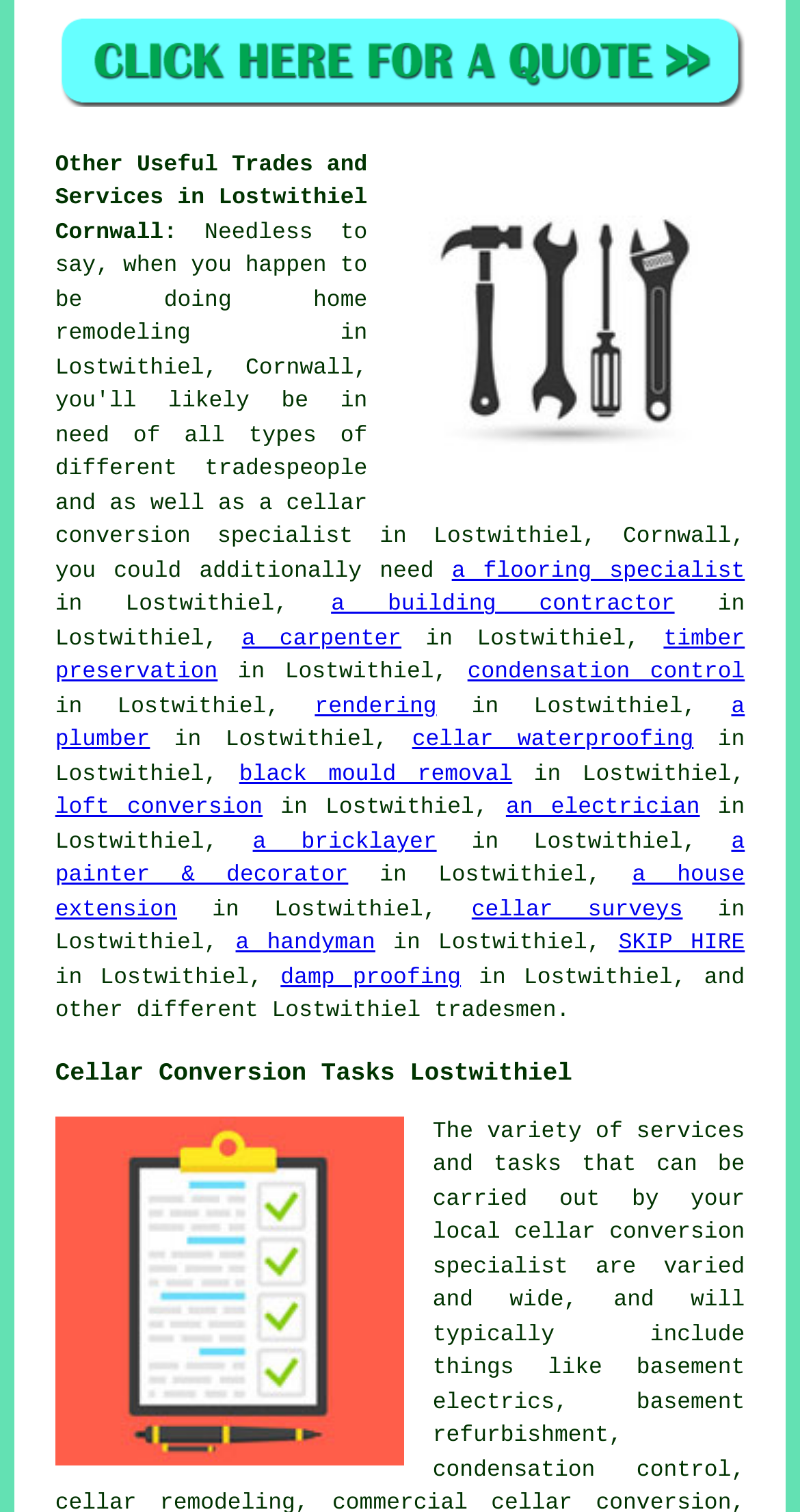Using the webpage screenshot and the element description Menu, determine the bounding box coordinates. Specify the coordinates in the format (top-left x, top-left y, bottom-right x, bottom-right y) with values ranging from 0 to 1.

None